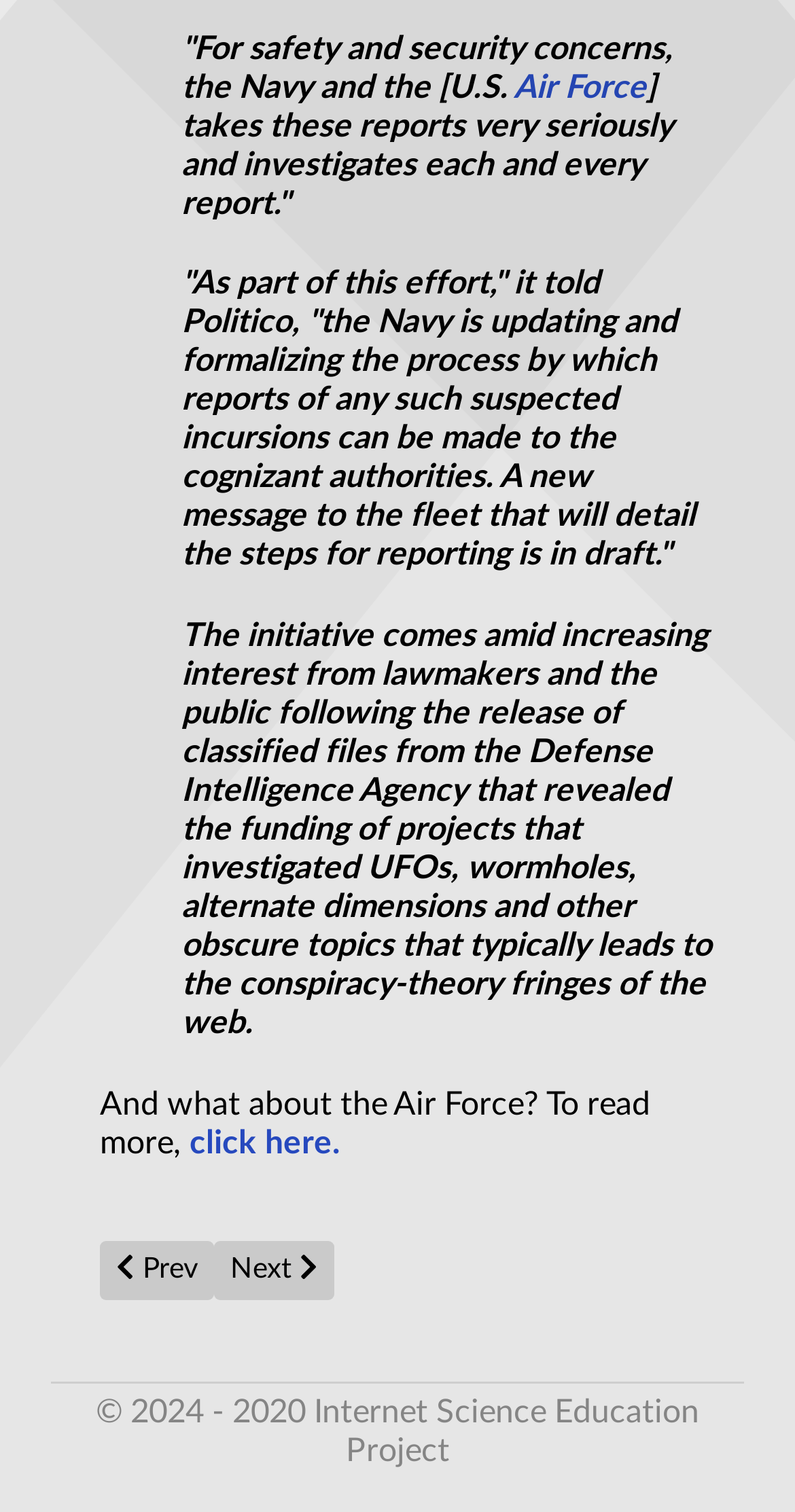Kindly respond to the following question with a single word or a brief phrase: 
What organizations take reports seriously?

Navy and Air Force